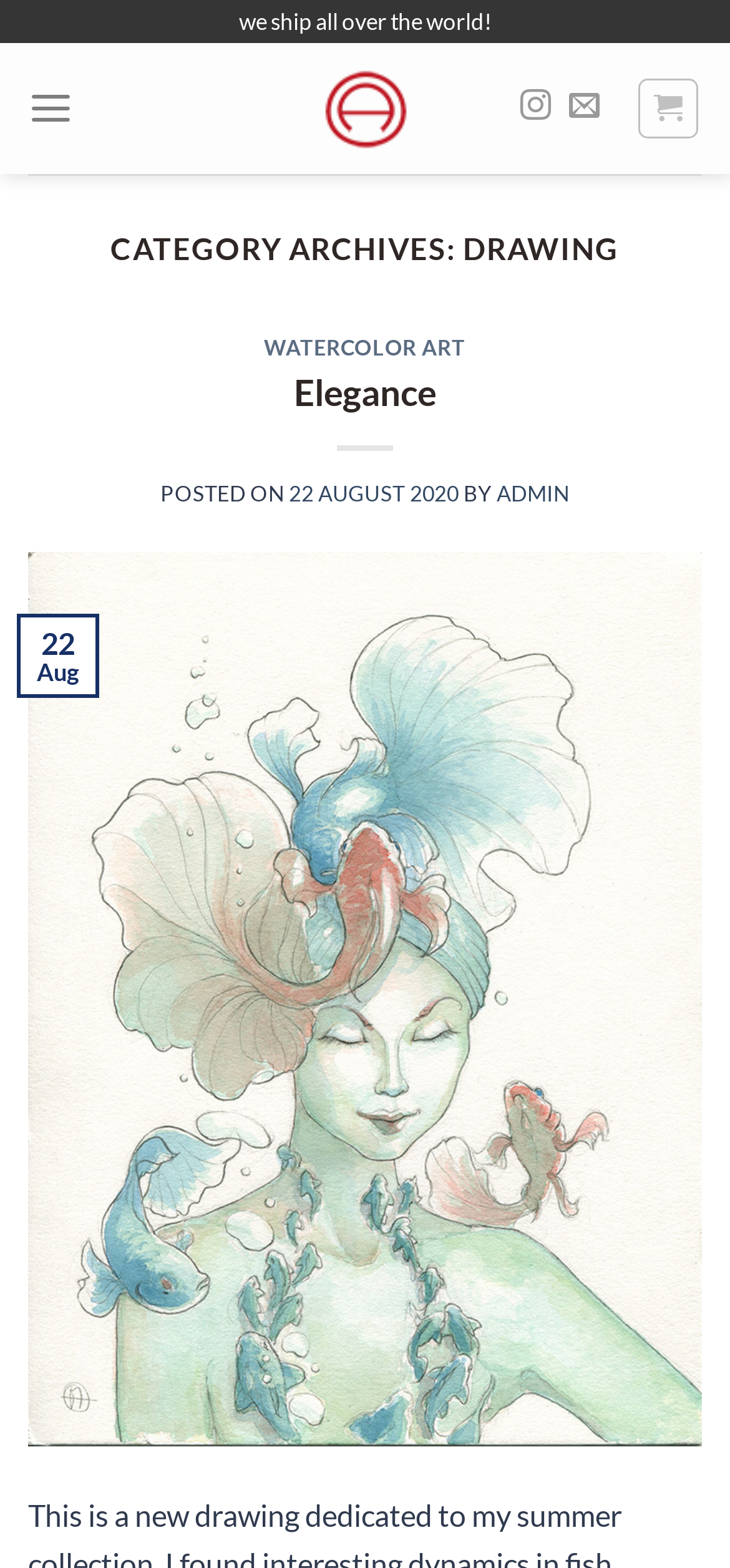What is the category of the current page? Based on the image, give a response in one word or a short phrase.

Drawing